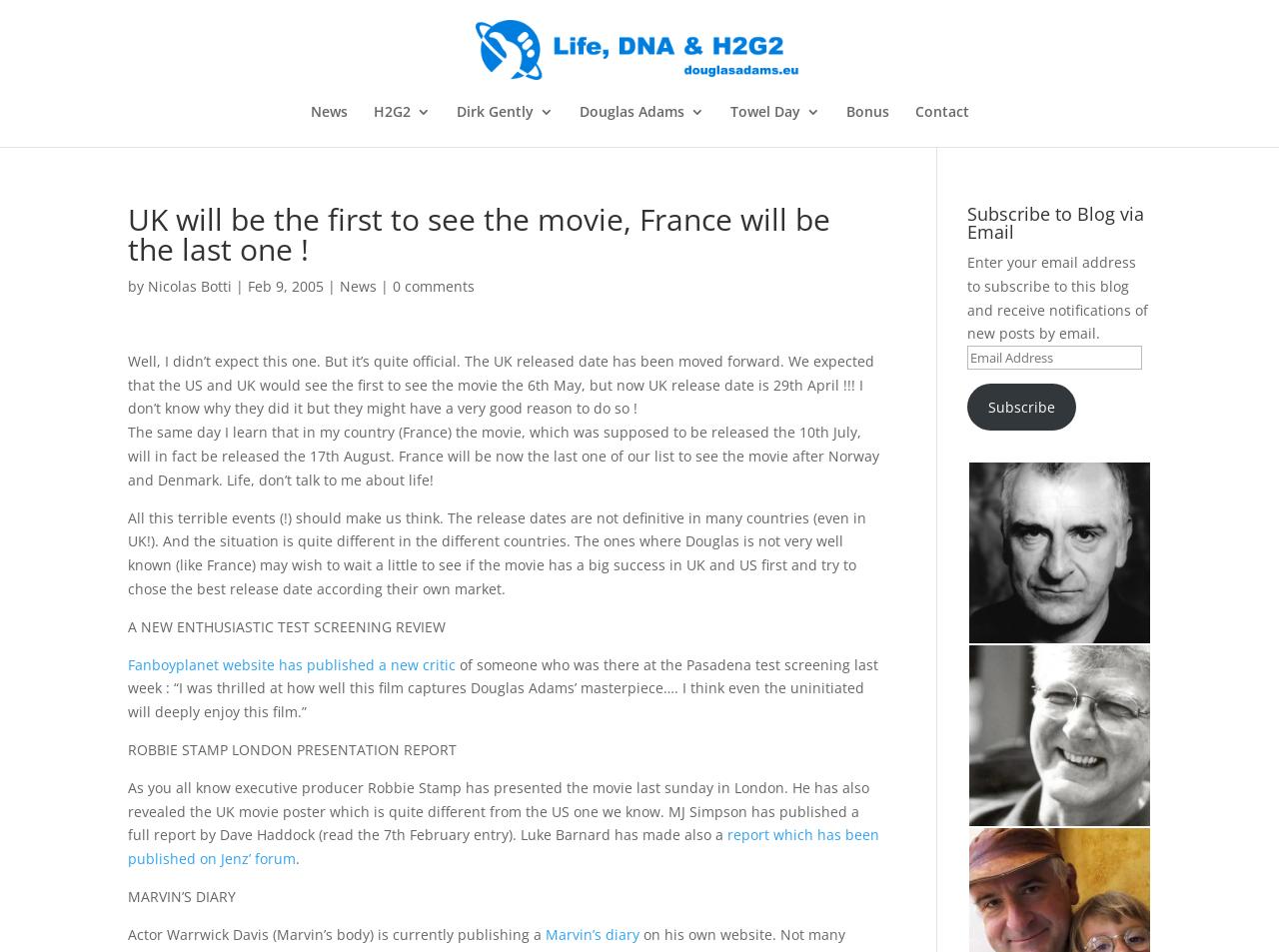What is the title of the blog?
Look at the image and respond with a one-word or short phrase answer.

Life, DNA & H2G2